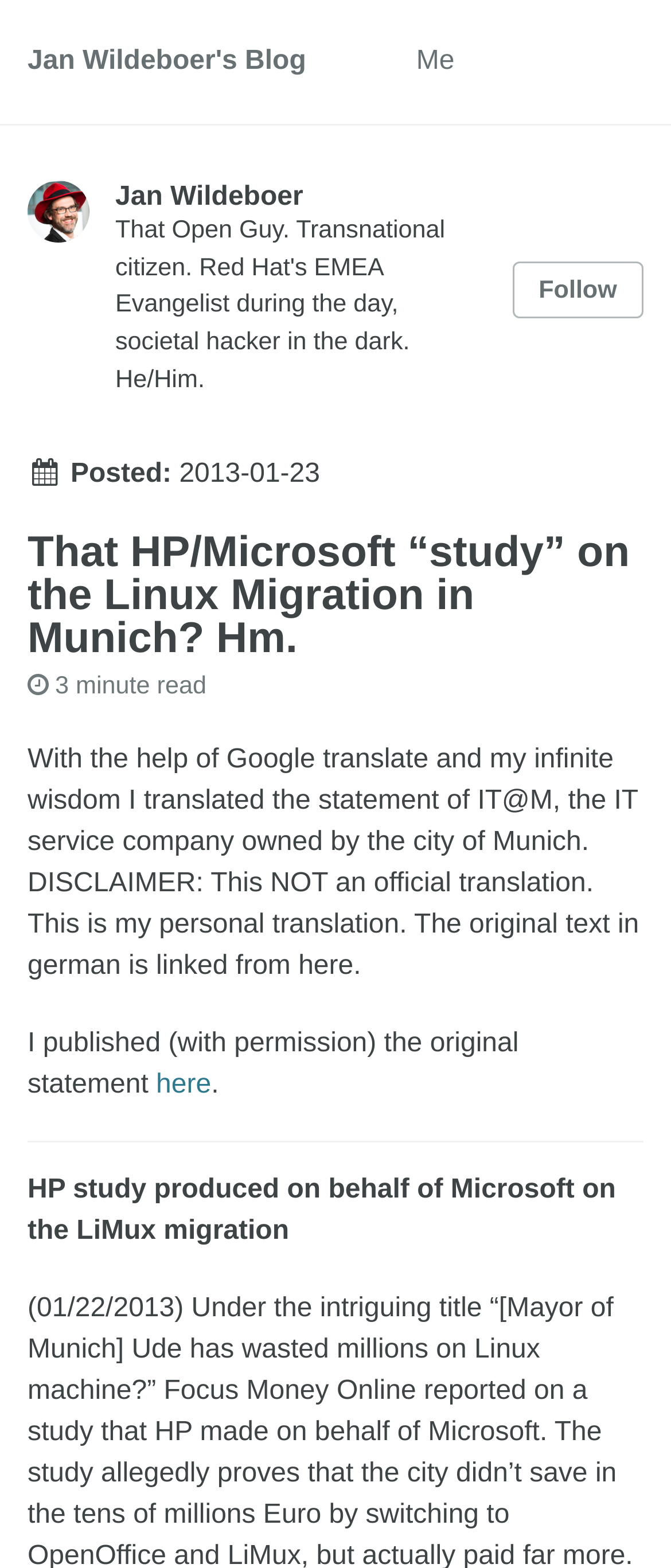Please determine the bounding box coordinates for the element with the description: "Me".

[0.62, 0.018, 0.677, 0.061]